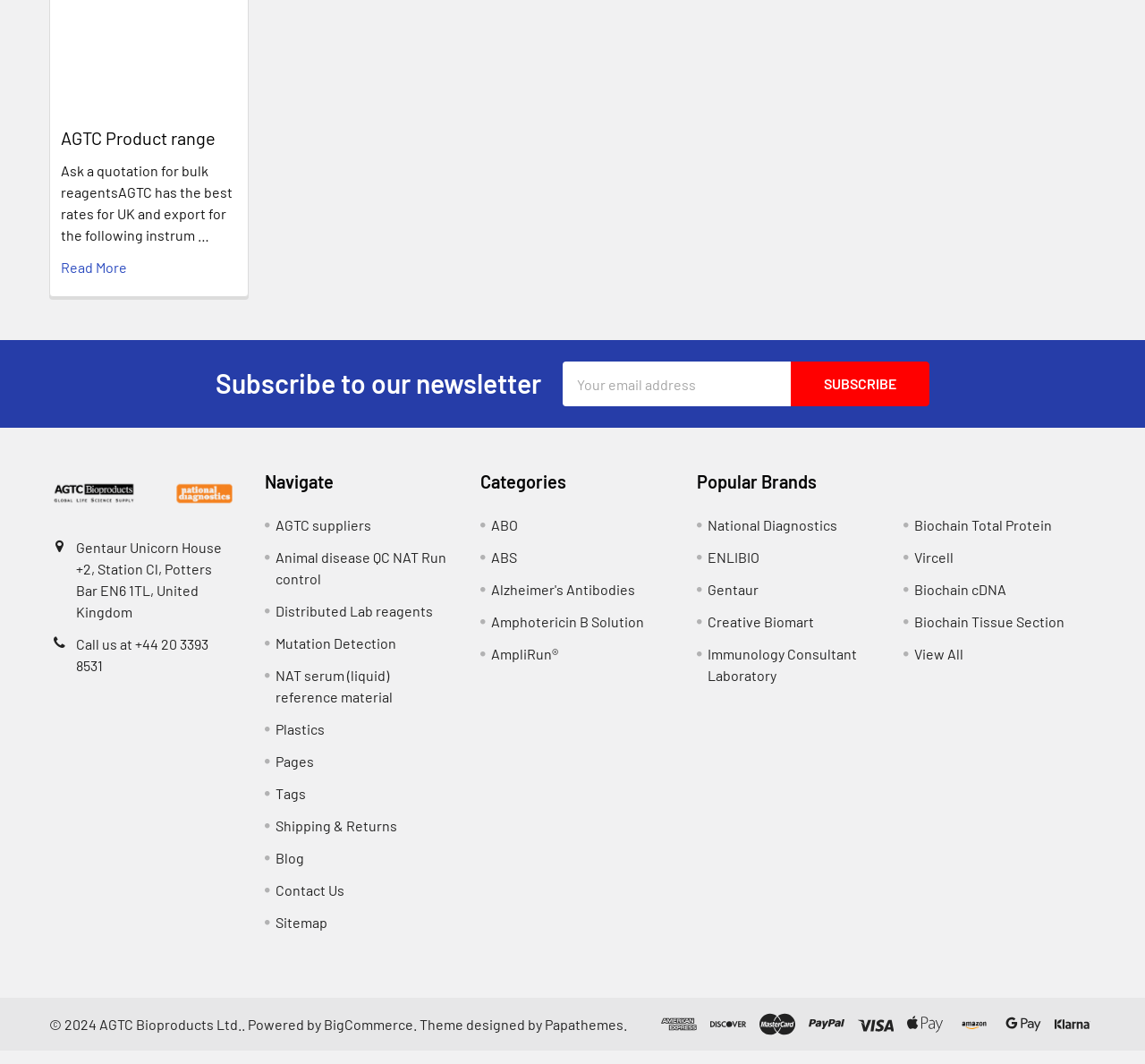Please identify the bounding box coordinates for the region that you need to click to follow this instruction: "Click on the 'Home' link".

None